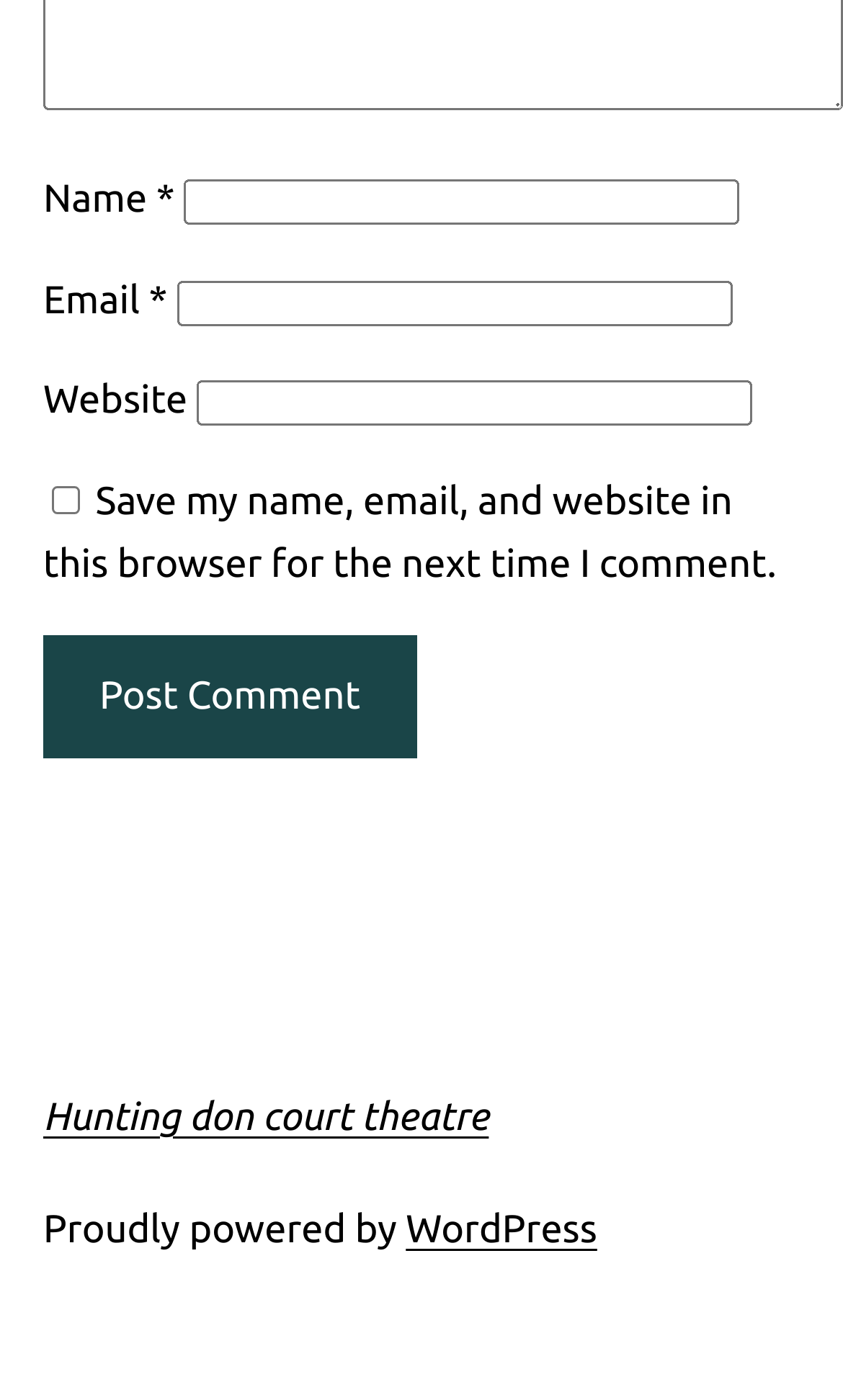Please answer the following question as detailed as possible based on the image: 
What is the label of the first text box?

The first text box has a label 'Name' which is indicated by the StaticText element with the text 'Name' and is located above the text box.